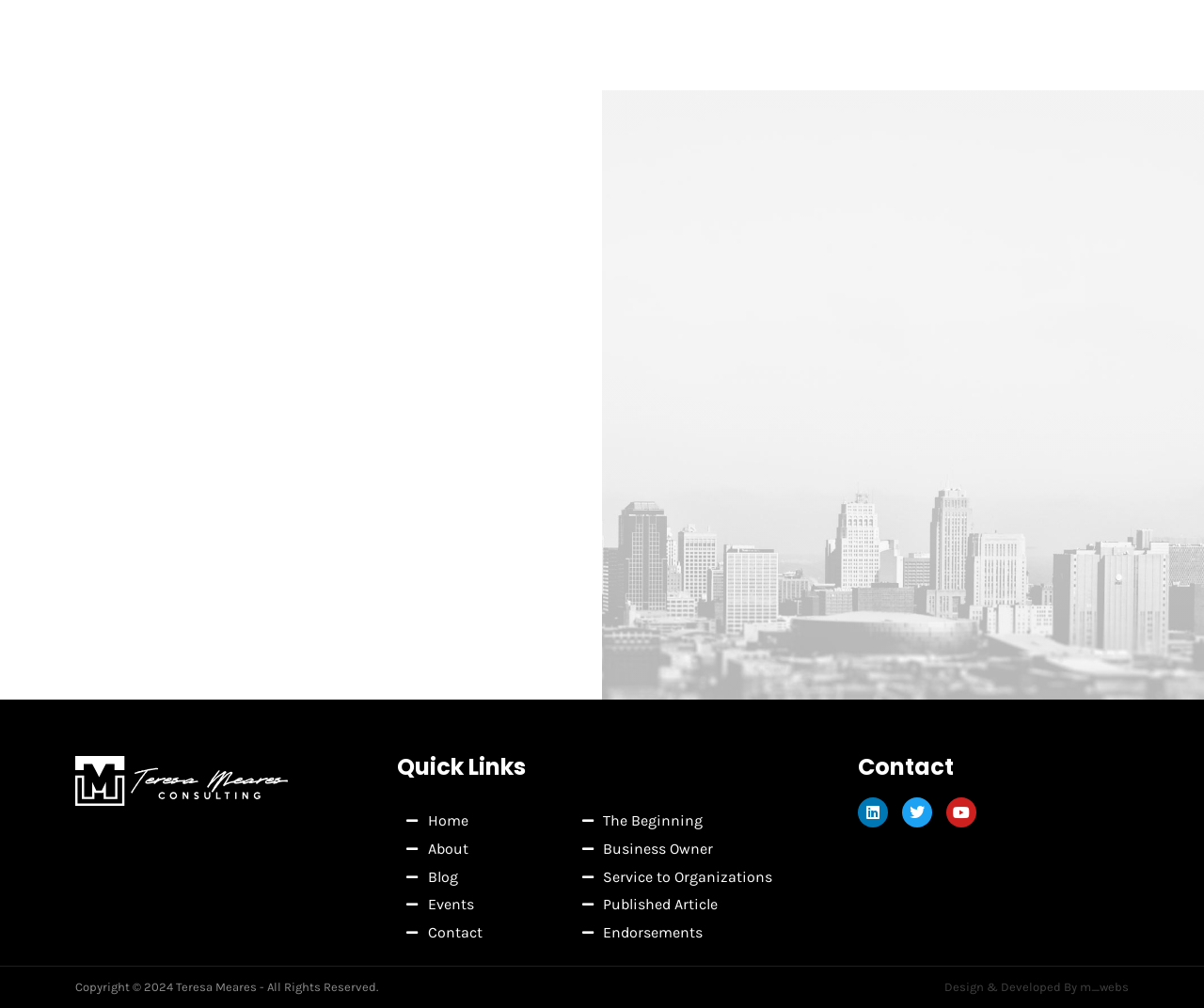Use a single word or phrase to respond to the question:
What social media platforms are linked on the webpage?

Linkedin, Twitter, Youtube